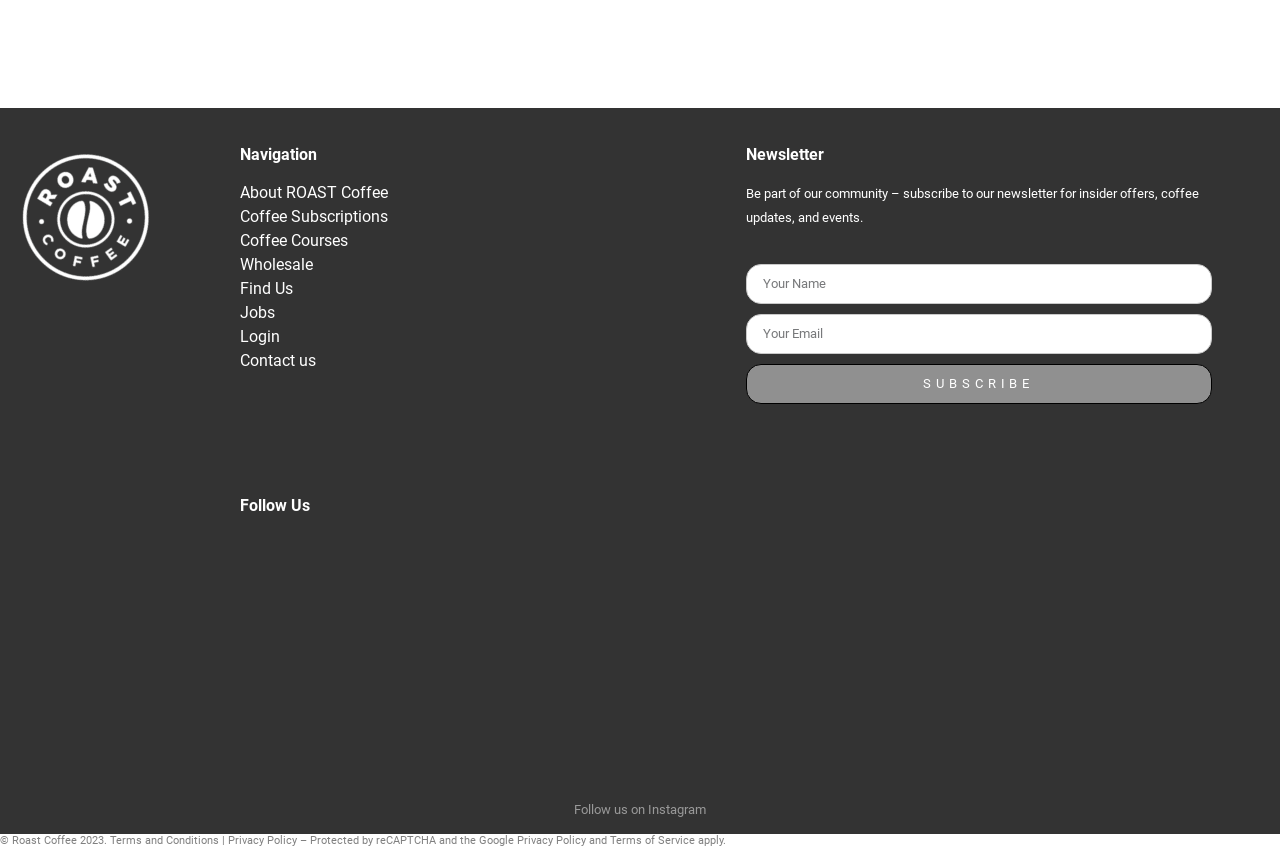Provide a brief response in the form of a single word or phrase:
How many social media icons are there?

4